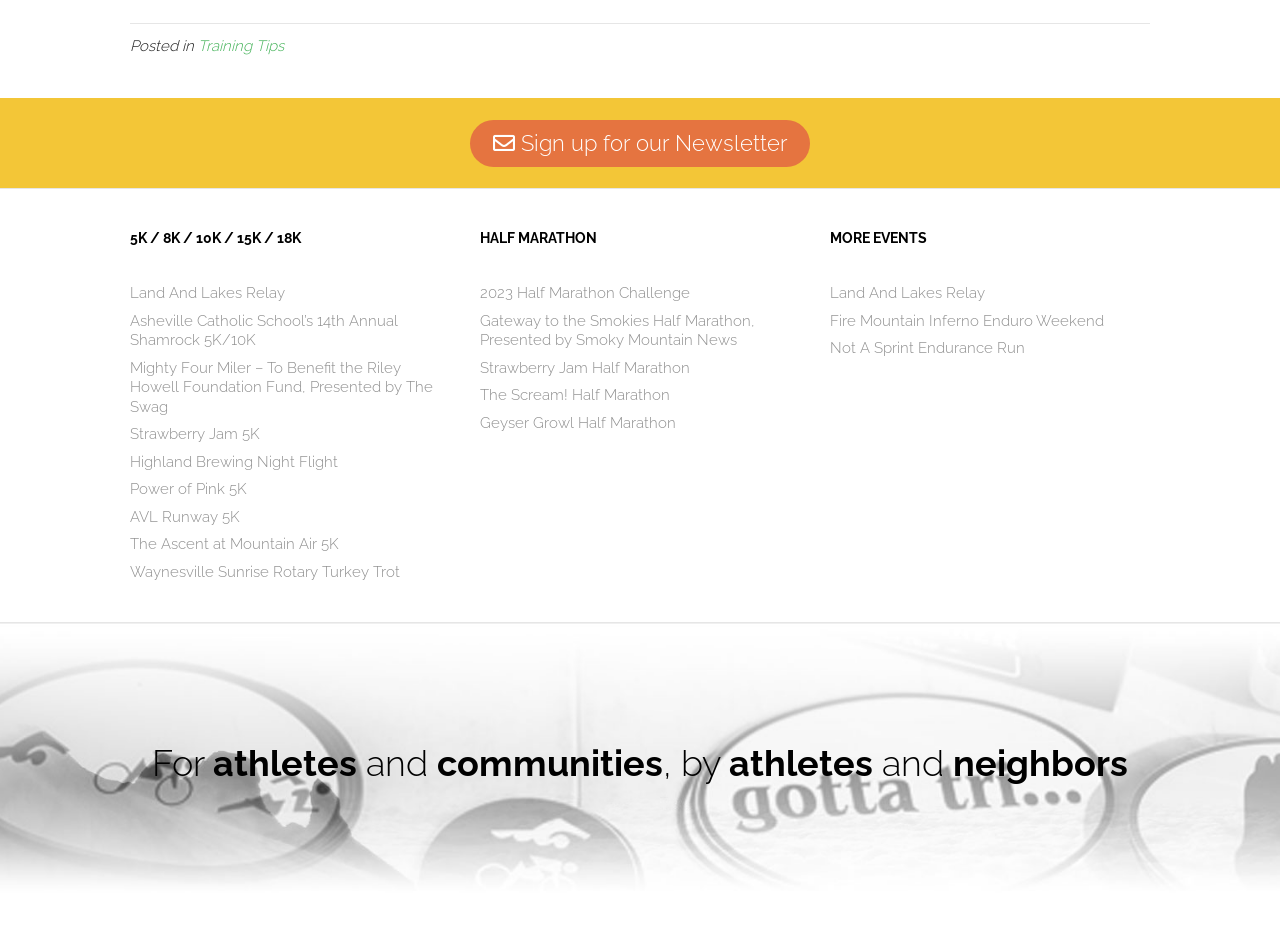Please find the bounding box coordinates of the element's region to be clicked to carry out this instruction: "View the Land And Lakes Relay event".

[0.102, 0.307, 0.223, 0.326]